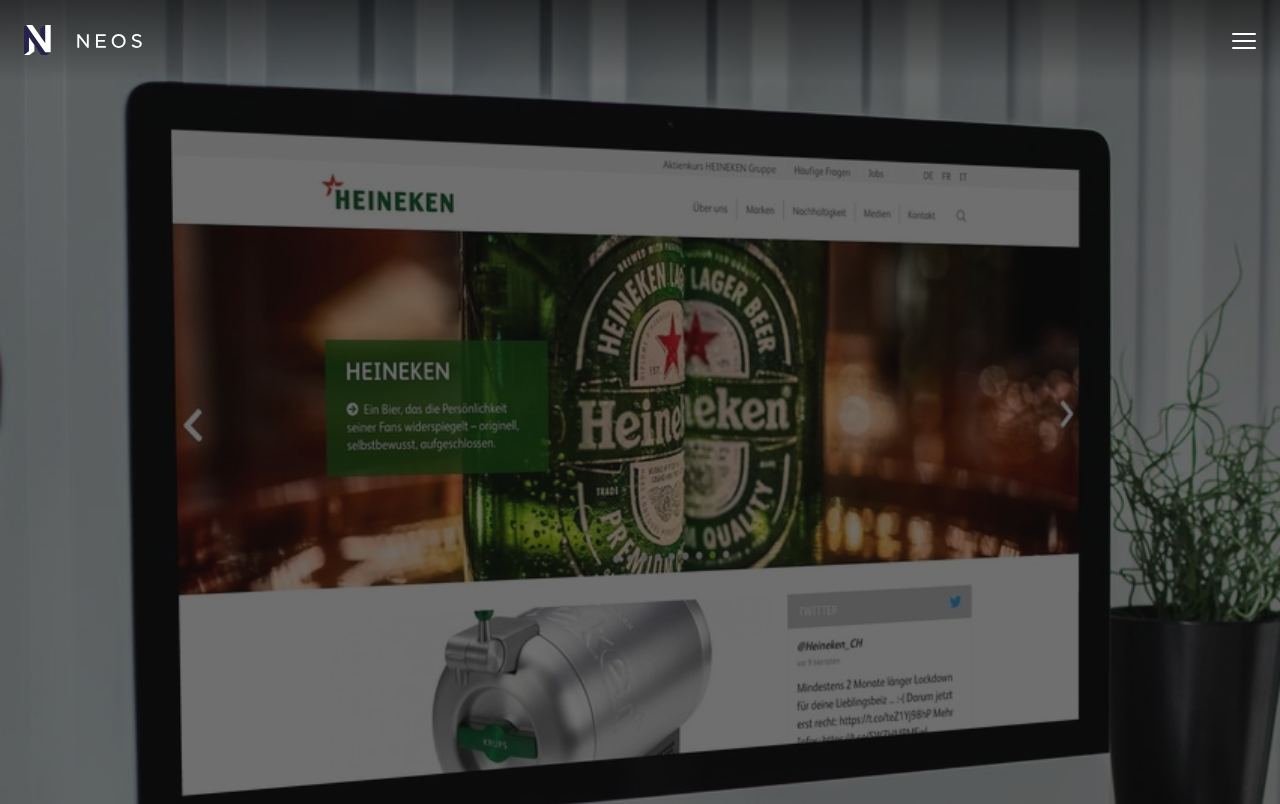What is the theme of the webpage?
Using the image, provide a concise answer in one word or a short phrase.

Neos community